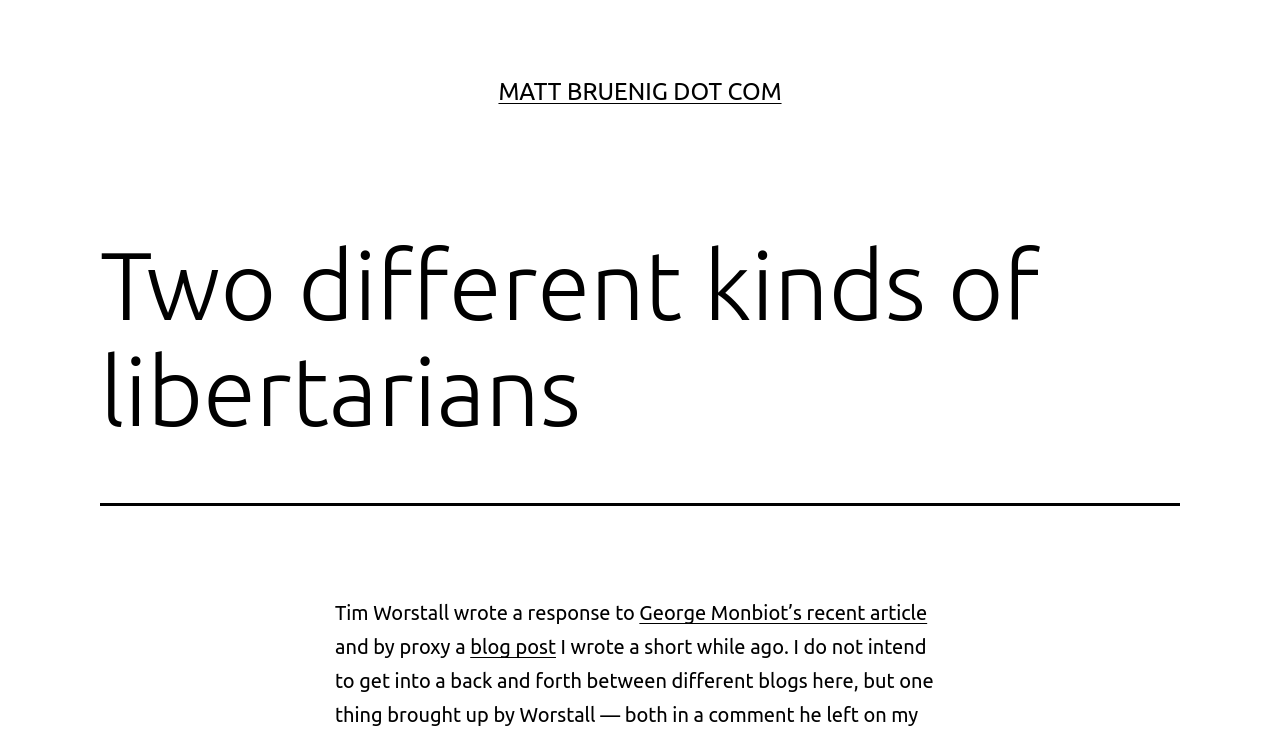Please find and generate the text of the main heading on the webpage.

Two different kinds of libertarians